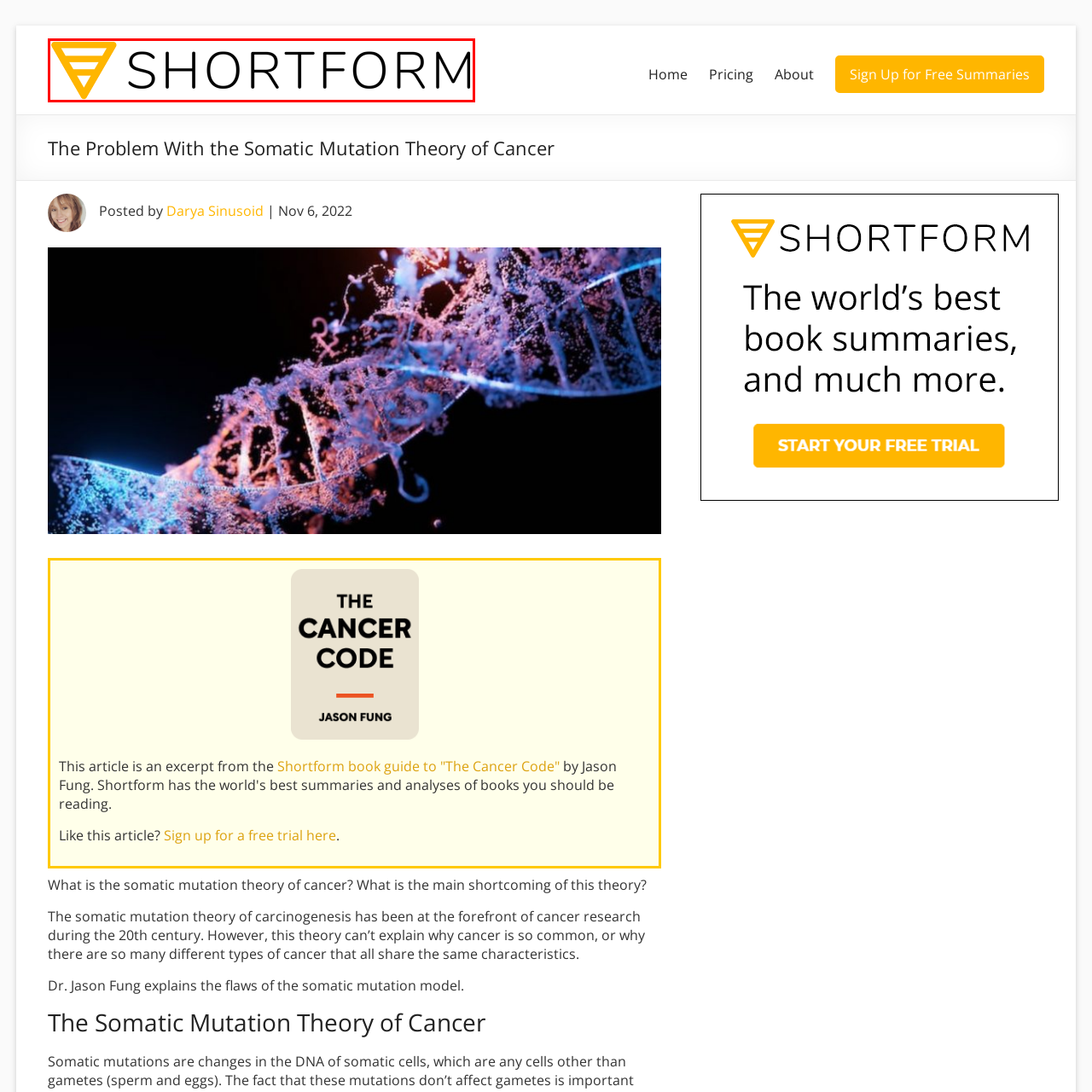Inspect the area marked by the red box and provide a short answer to the question: What type of content does Shortform summarize?

Books, articles, and educational content